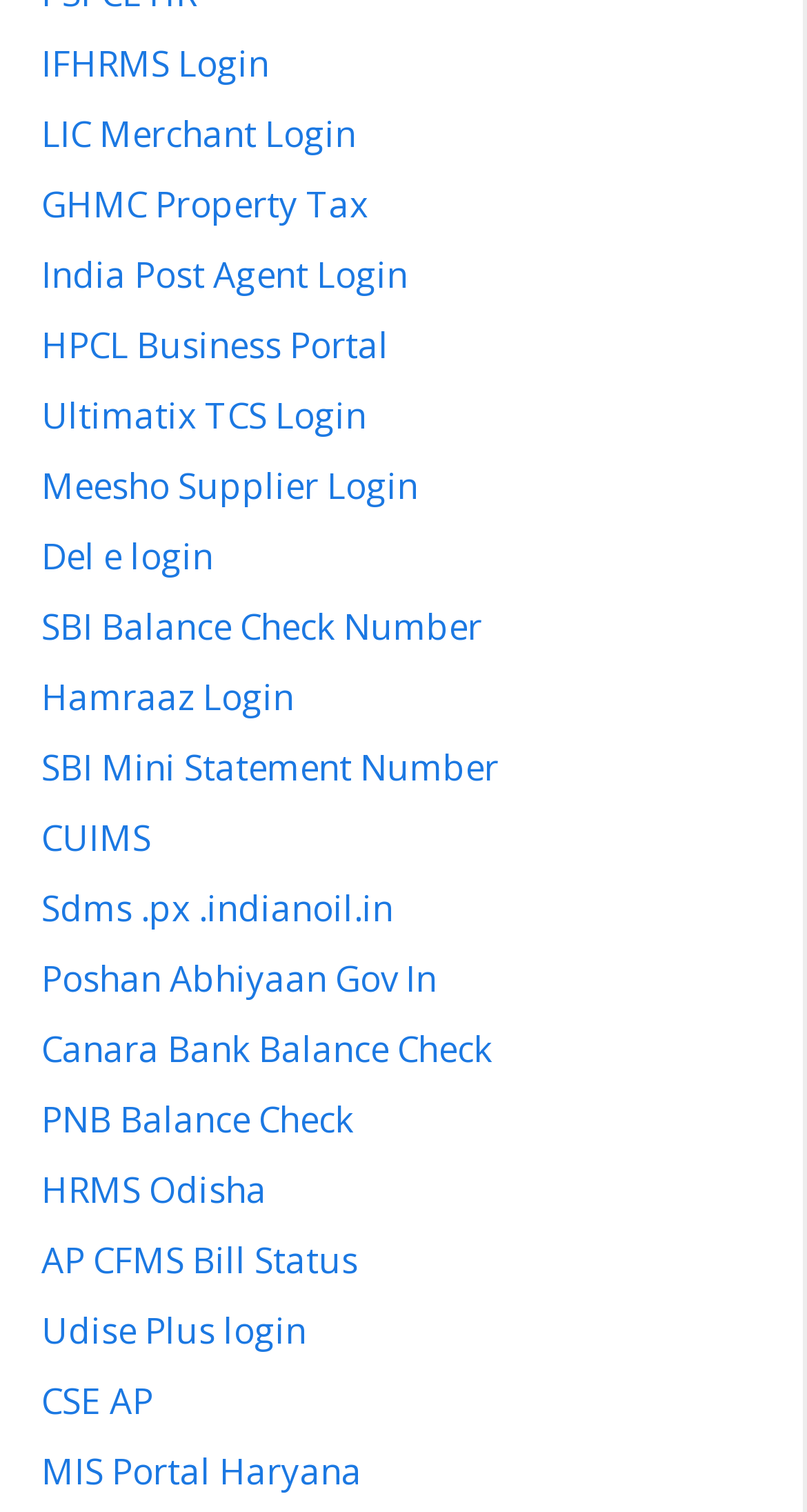Specify the bounding box coordinates of the area to click in order to follow the given instruction: "login to Hamraaz."

[0.051, 0.445, 0.364, 0.476]